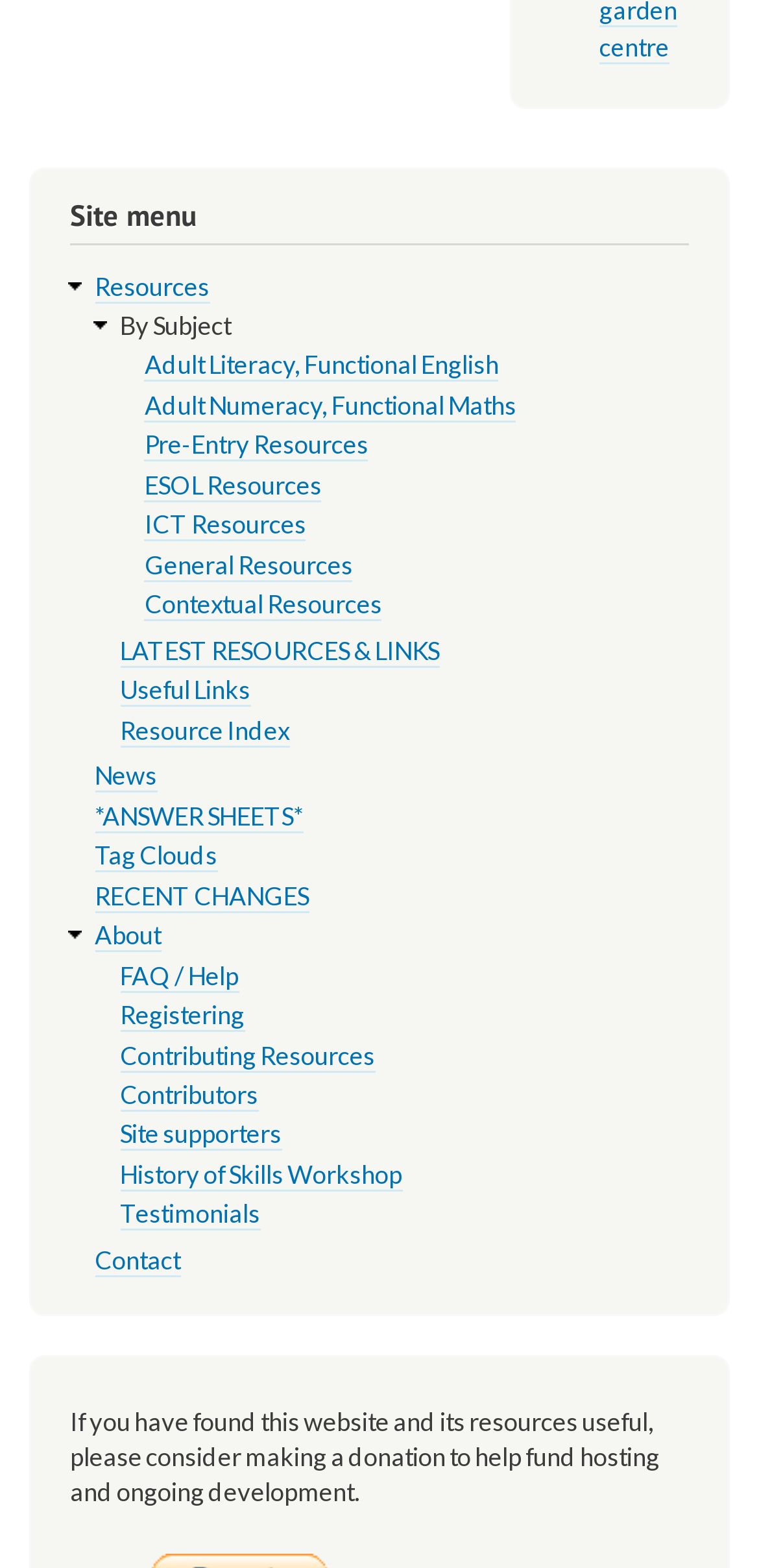Provide a brief response to the question using a single word or phrase: 
How many links are there in the 'Resources' section?

9